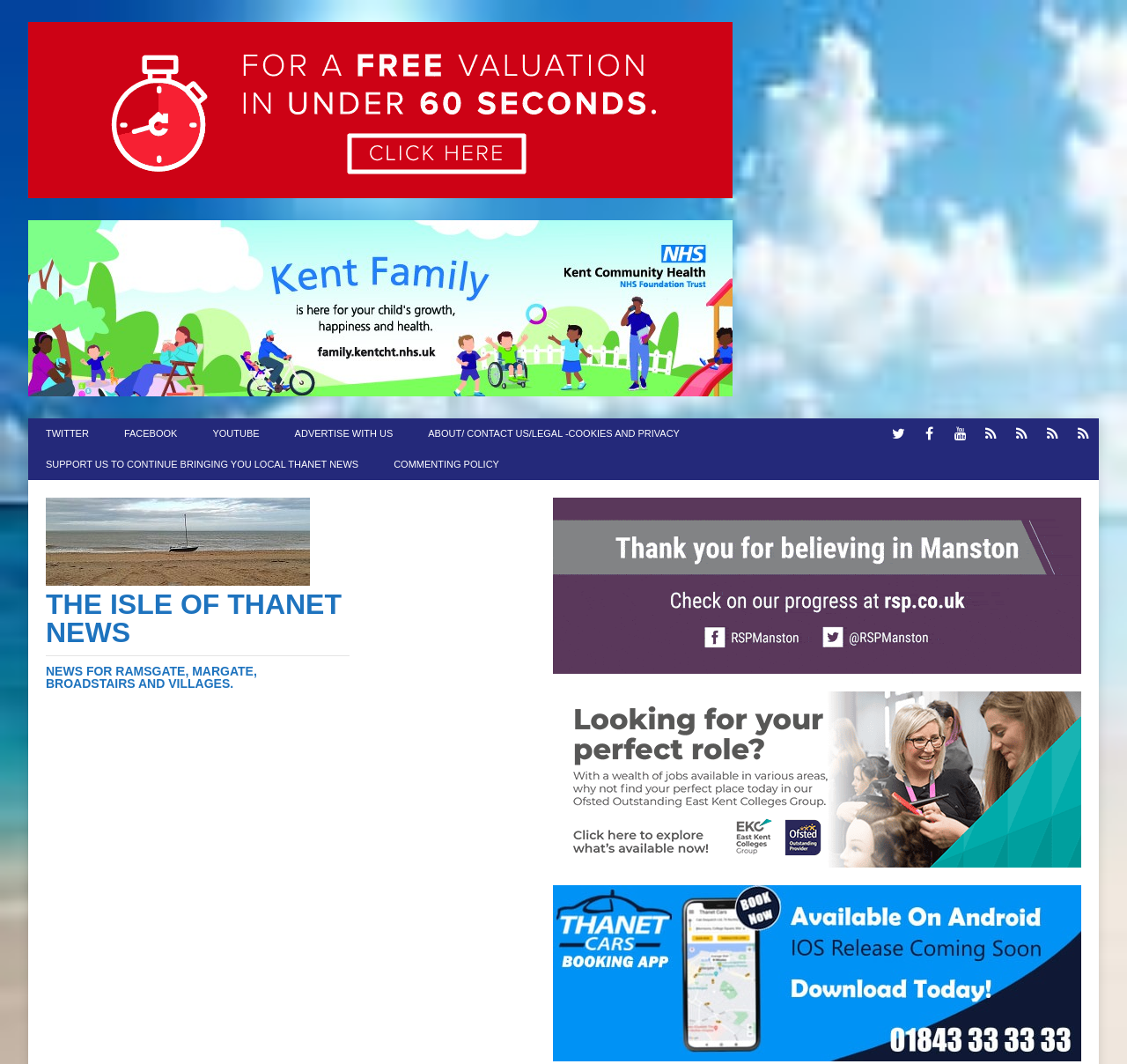Identify the main title of the webpage and generate its text content.

Silvers business preparing for ‘next chapter’ after selling Margate High Street venue